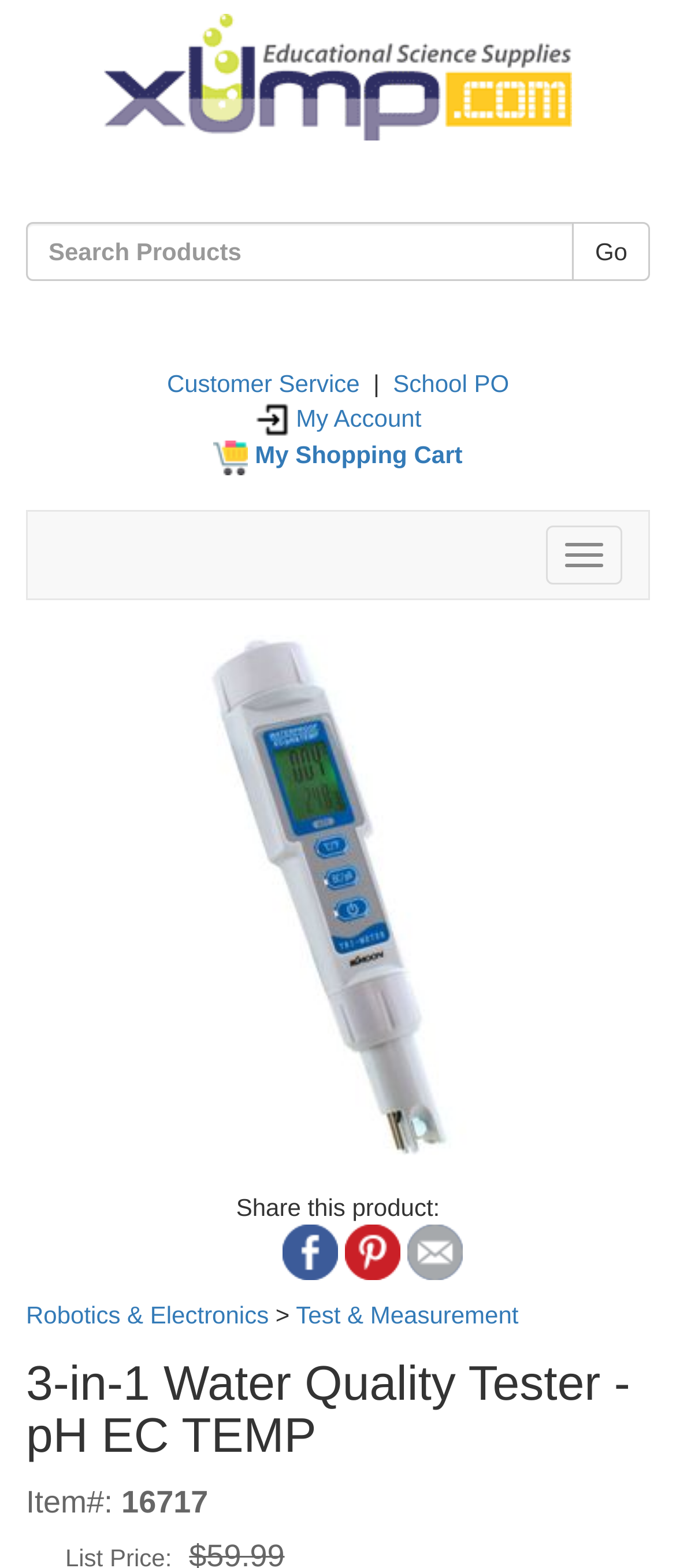What categories are available in the navigation menu?
Using the screenshot, give a one-word or short phrase answer.

Robotics & Electronics, Test & Measurement